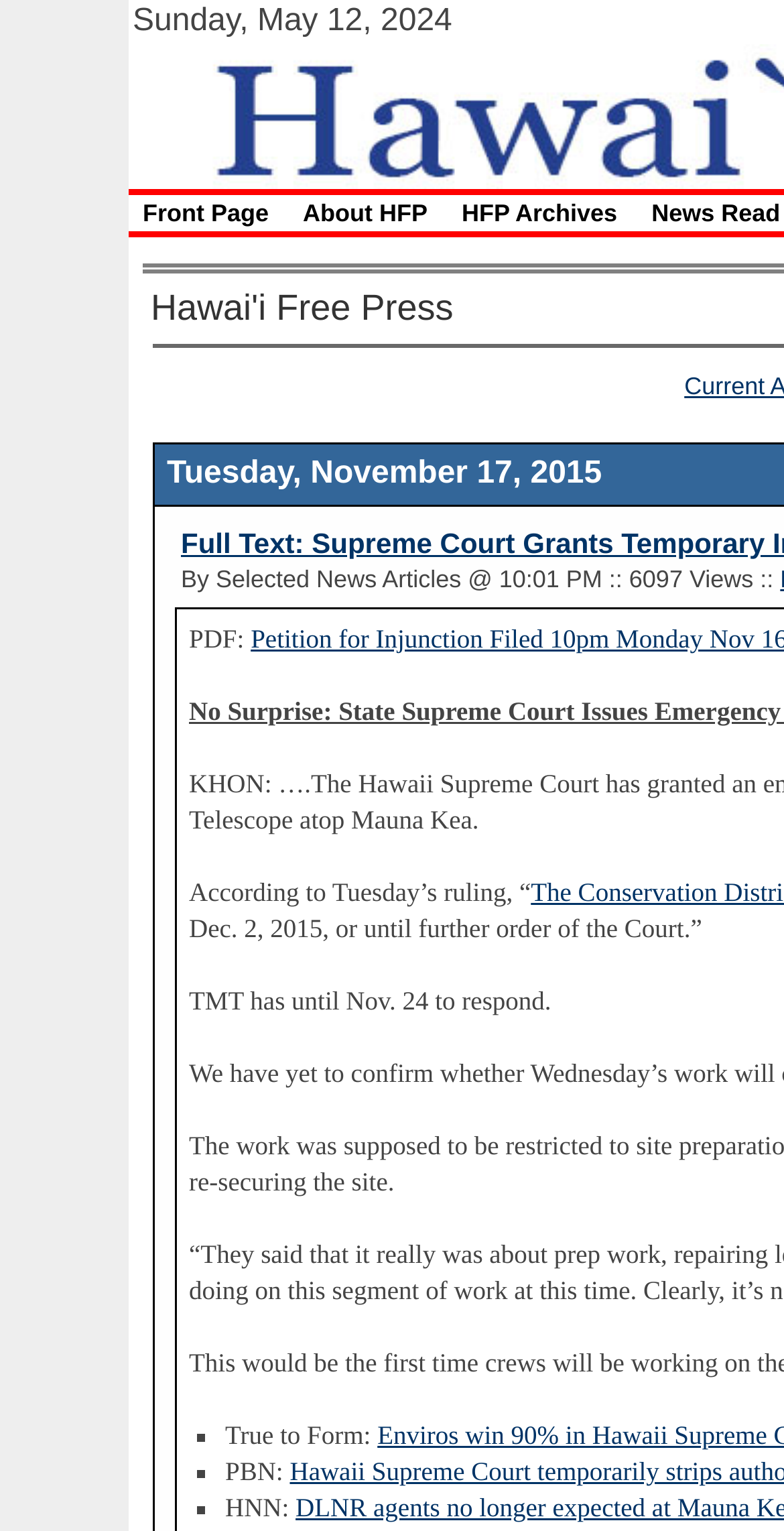Offer an in-depth caption of the entire webpage.

The webpage appears to be a news article page, with a focus on a specific news story. At the top of the page, there is a date displayed, "Sunday, May 12, 2024", which takes up a significant portion of the width. Below the date, there is a section with three list items, each marked with a "■" symbol. The list items contain short text descriptions, including "True to Form:", "PBN:", and "HNN:". These list items are positioned closely together, with the "■" symbol aligned to the left of each item. The text descriptions are brief and seem to be referencing different news sources or categories.